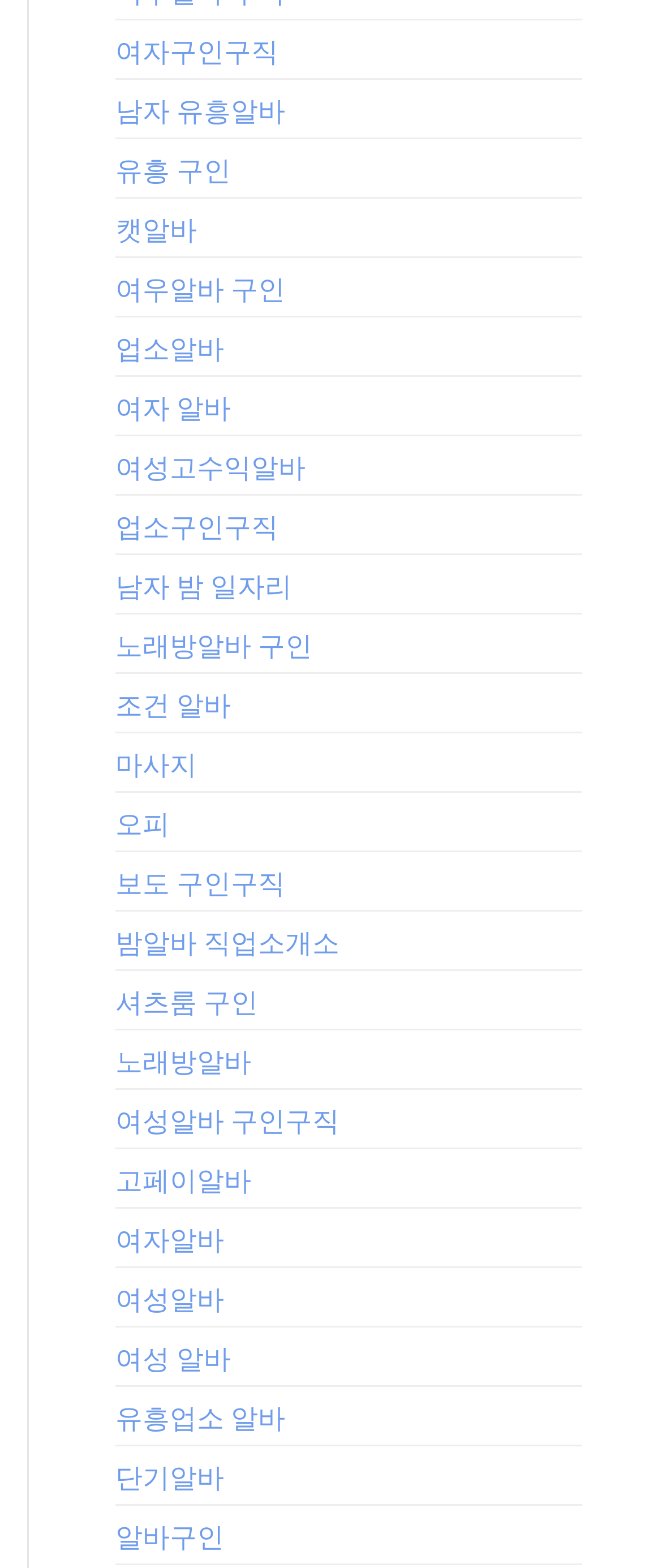Respond to the question below with a single word or phrase:
What type of jobs are listed on this webpage?

Night jobs